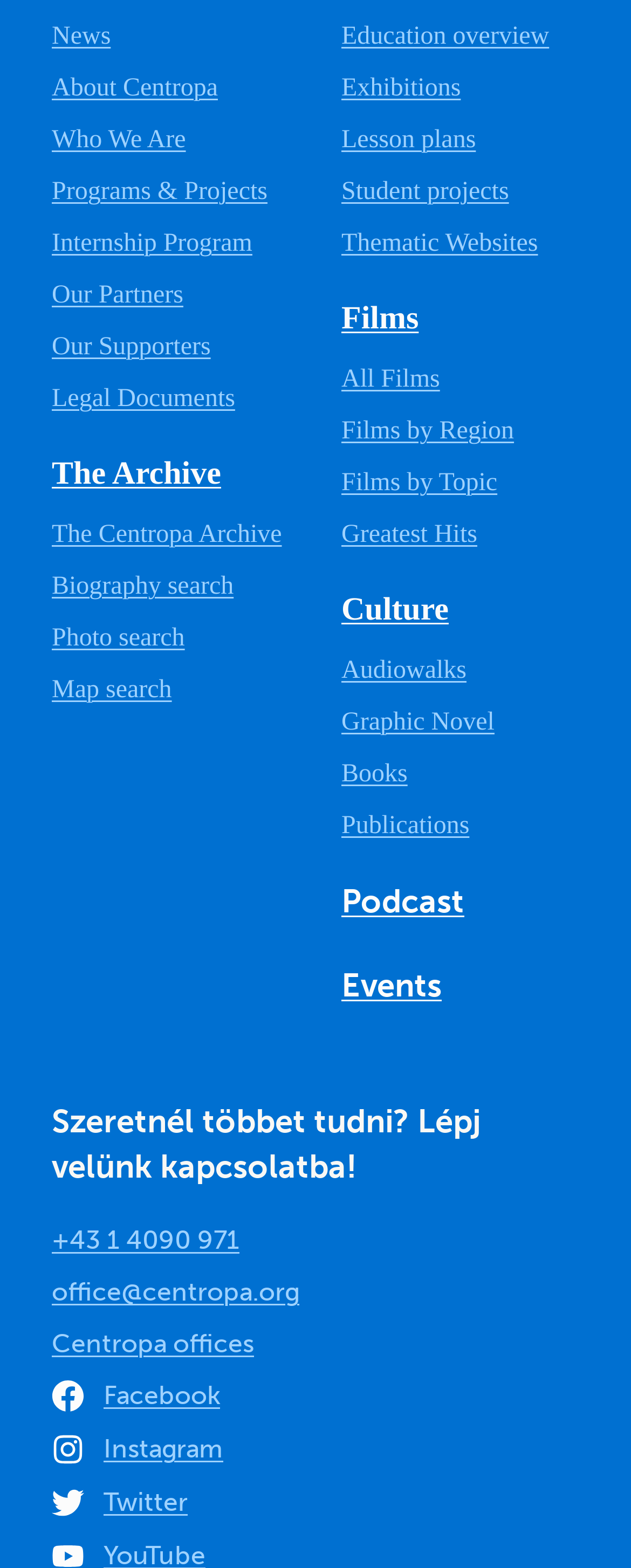Determine the bounding box coordinates of the clickable region to follow the instruction: "Contact Centropa".

[0.082, 0.775, 0.379, 0.808]